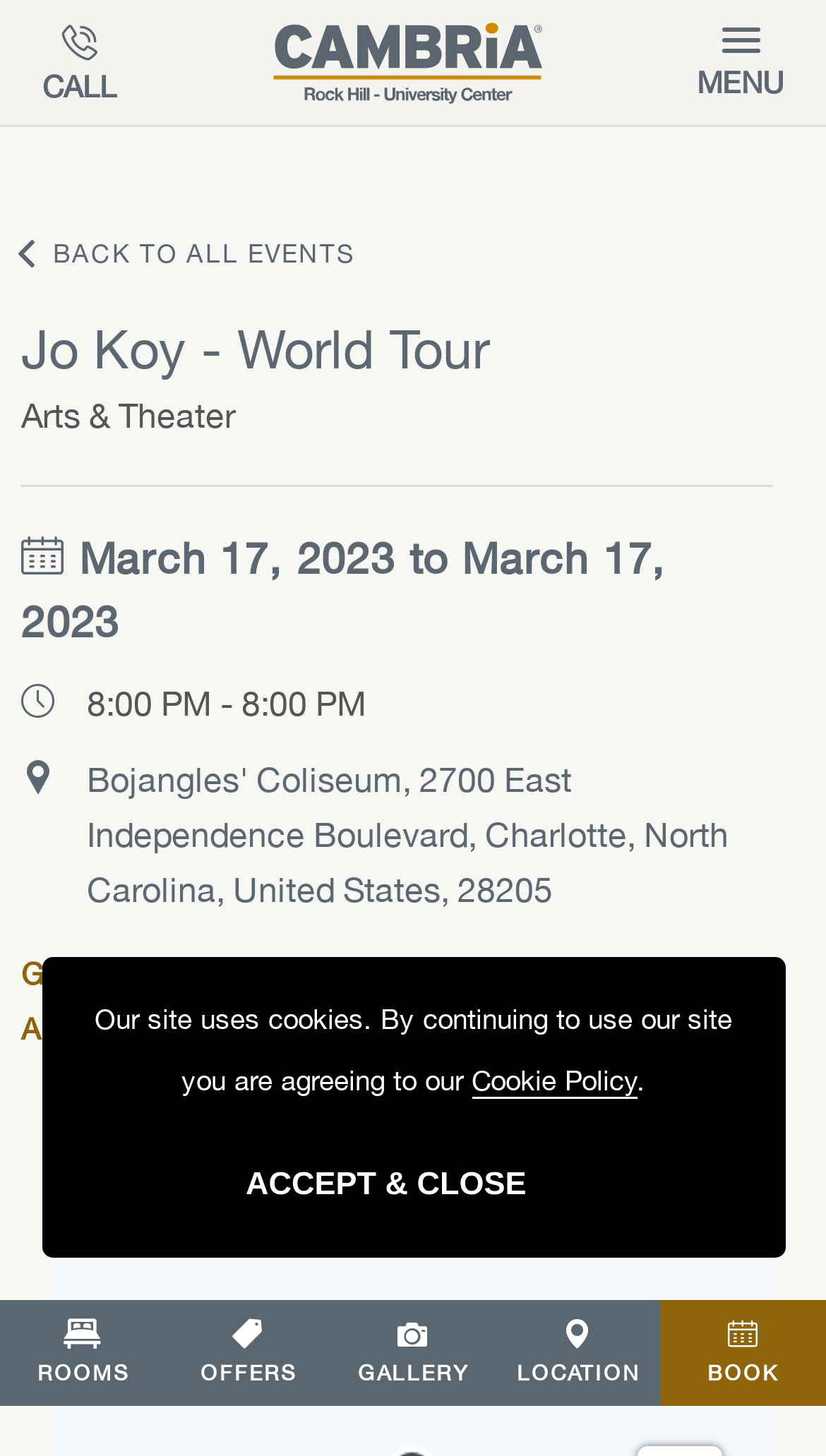Utilize the details in the image to give a detailed response to the question: What is the location of the event?

The location of the event can be found in the link element with the text 'Cambria Hotel Rock Hill - University Center - 354 Technology Center Way, Rock Hill, SC 29730' which is located at the top of the webpage.